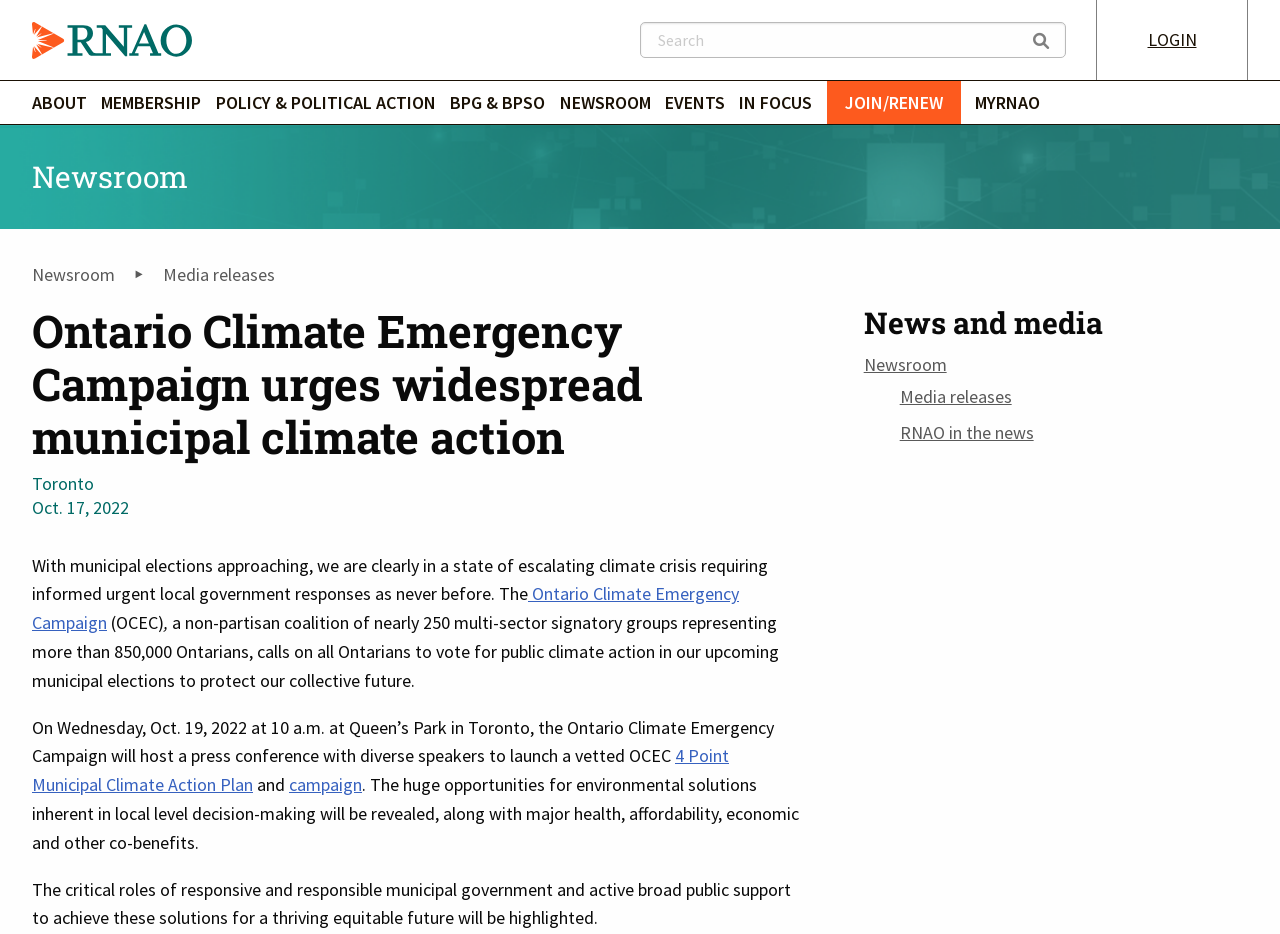Identify the bounding box coordinates for the UI element described as: "campaign".

[0.226, 0.828, 0.283, 0.852]